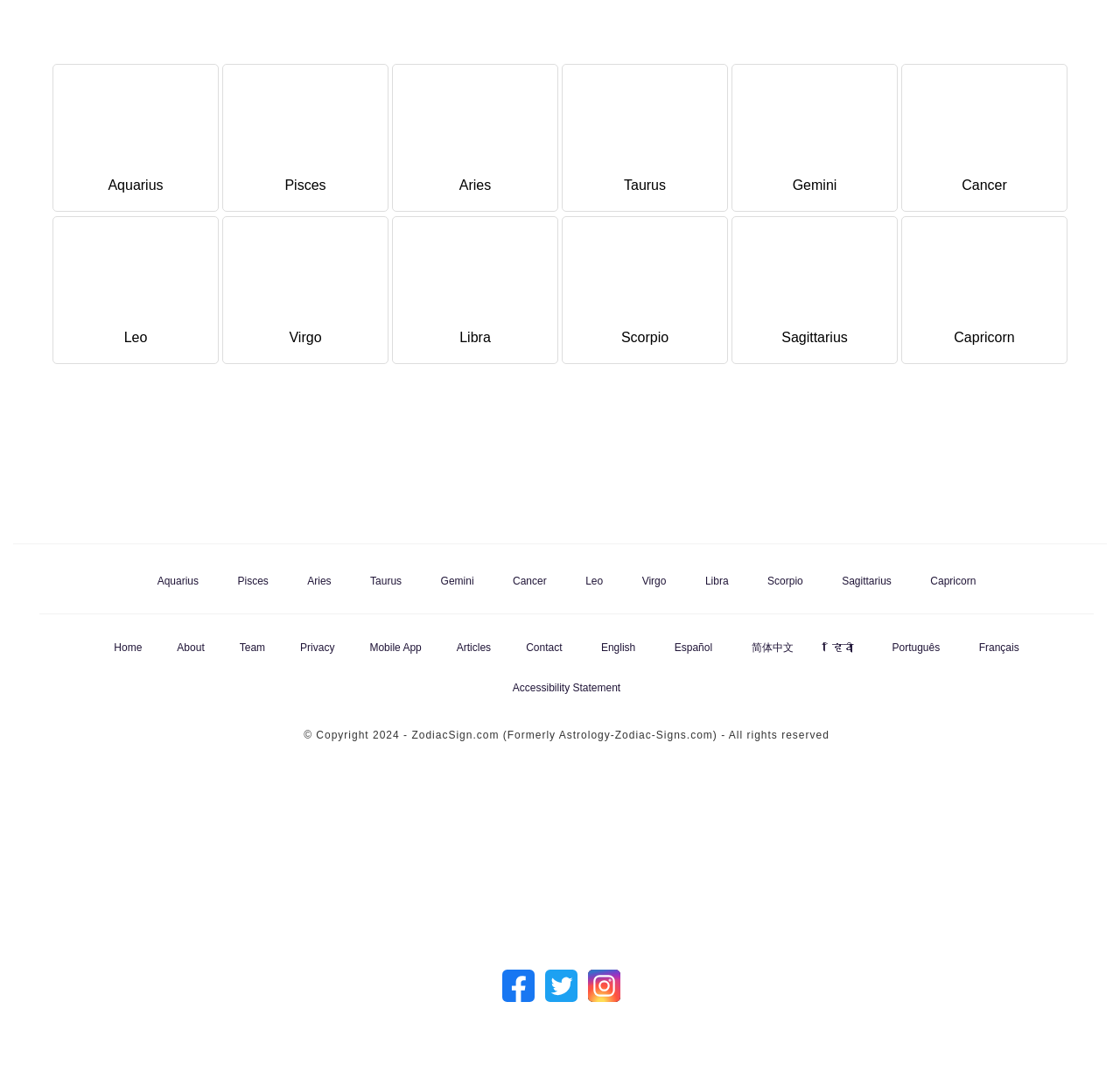Determine the bounding box coordinates of the clickable area required to perform the following instruction: "View Scorpio Sign". The coordinates should be represented as four float numbers between 0 and 1: [left, top, right, bottom].

[0.5, 0.202, 0.652, 0.344]